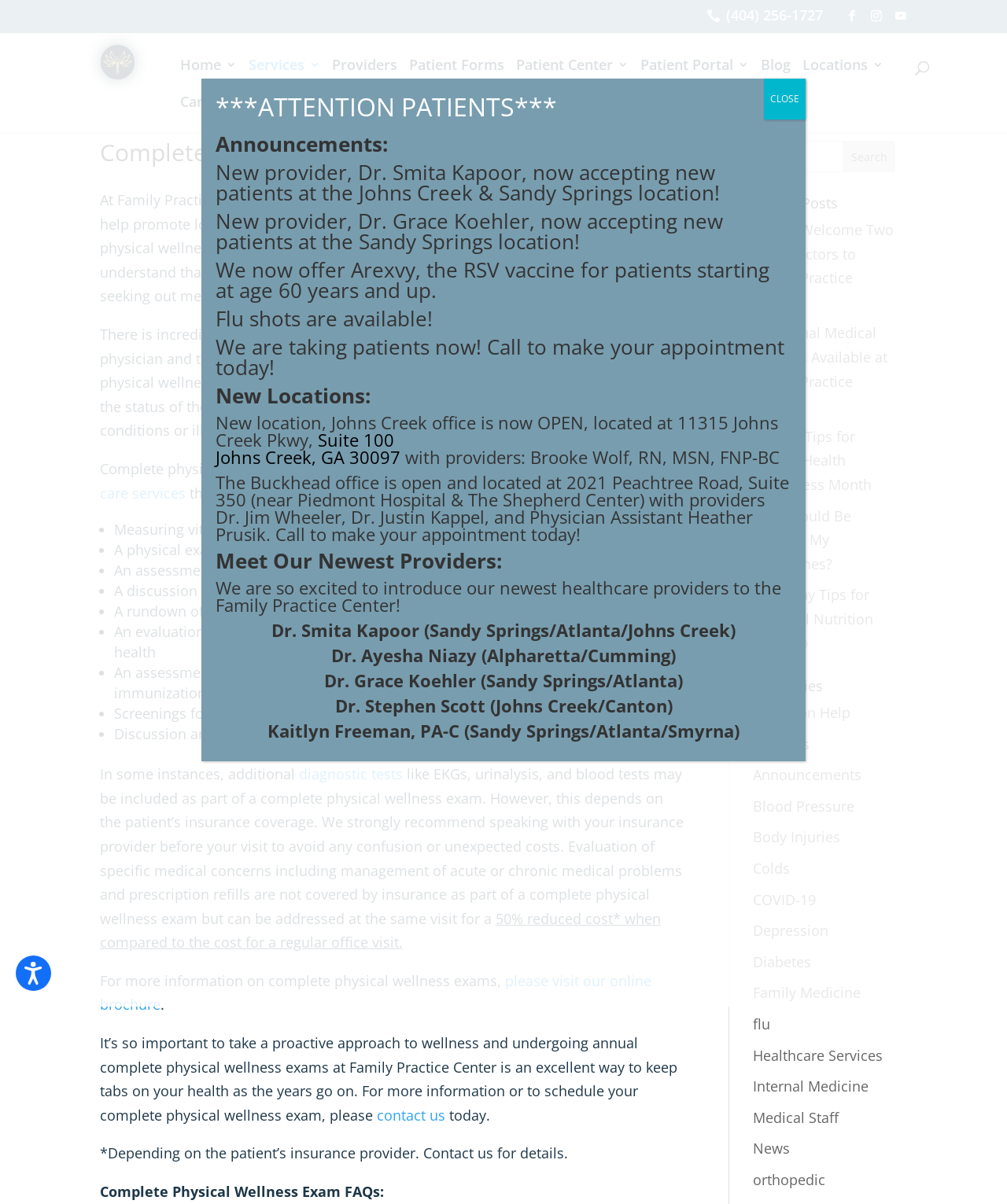Locate the bounding box for the described UI element: "Skip to Content↵ENTER". Ensure the coordinates are four float numbers between 0 and 1, formatted as [left, top, right, bottom].

[0.016, 0.033, 0.215, 0.07]